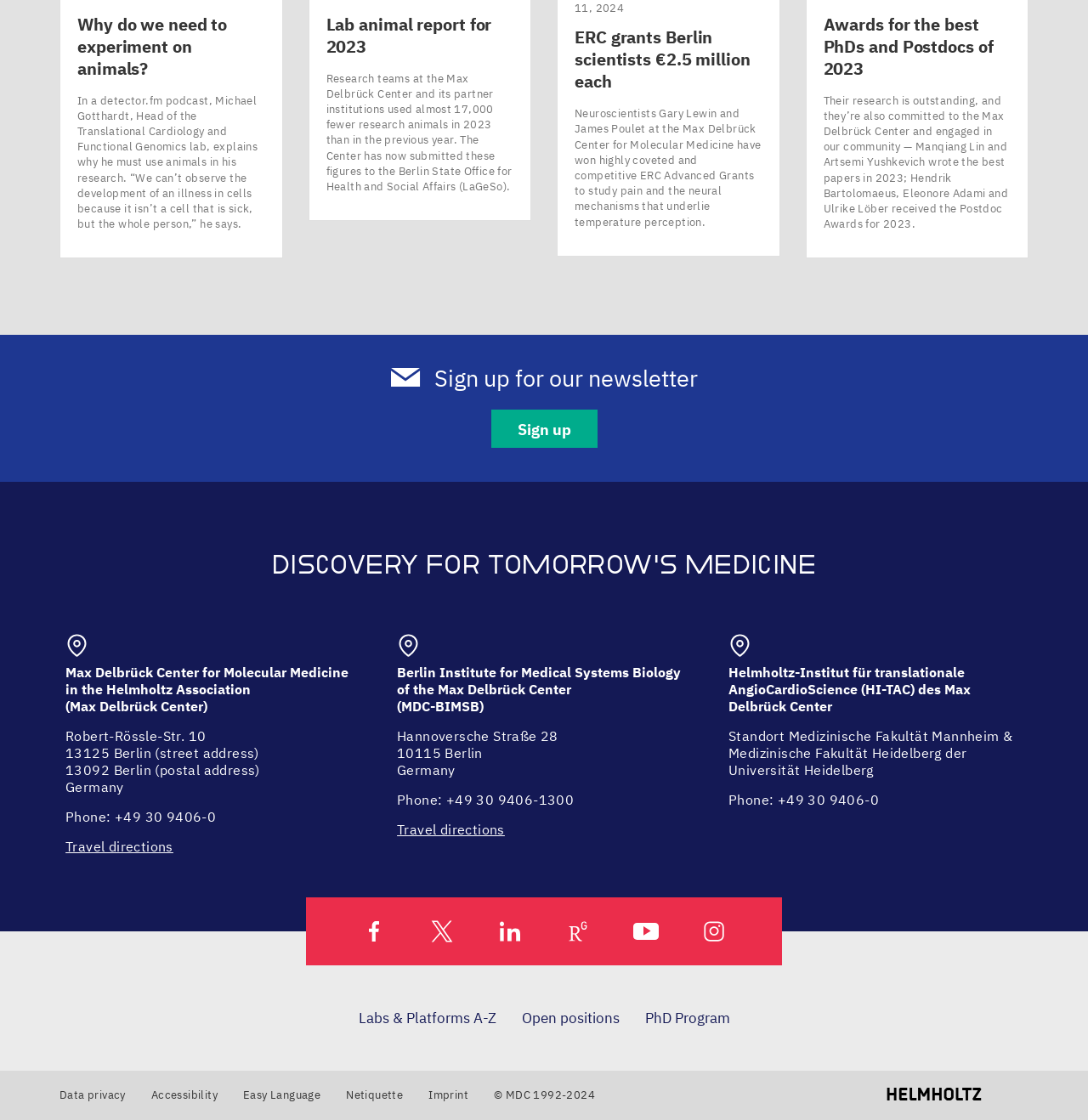Answer succinctly with a single word or phrase:
What is the copyright year range of the website?

1992-2024